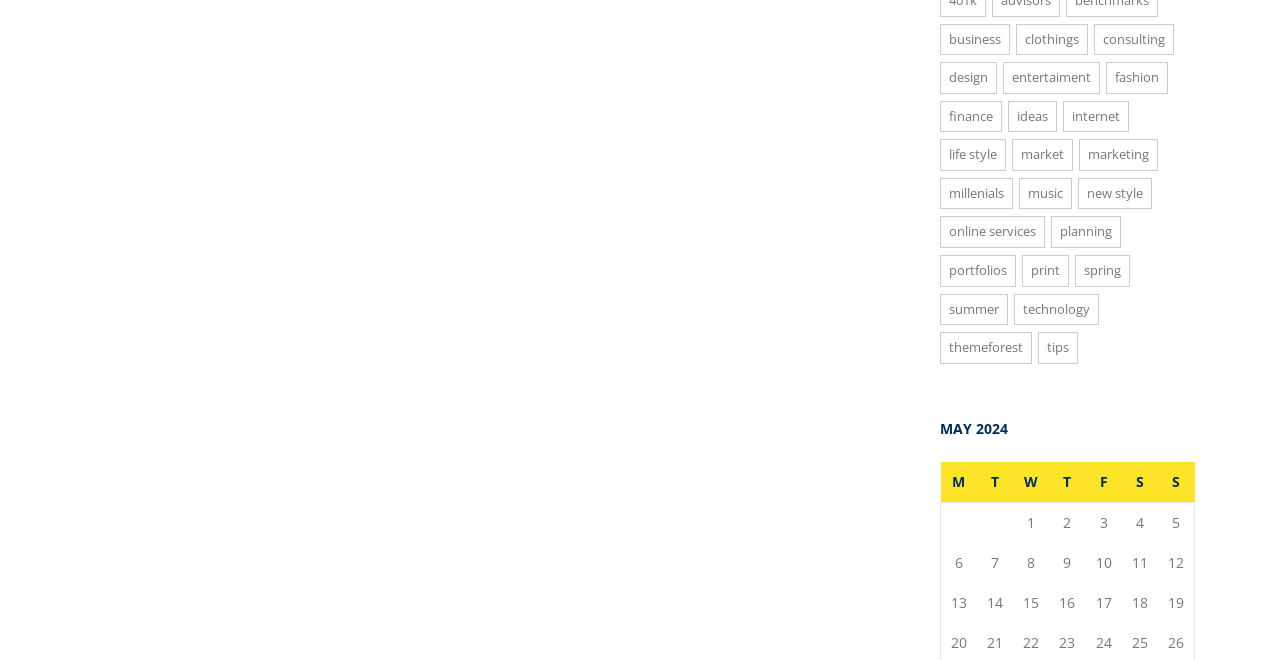Please mark the bounding box coordinates of the area that should be clicked to carry out the instruction: "check internet".

[0.83, 0.153, 0.882, 0.2]